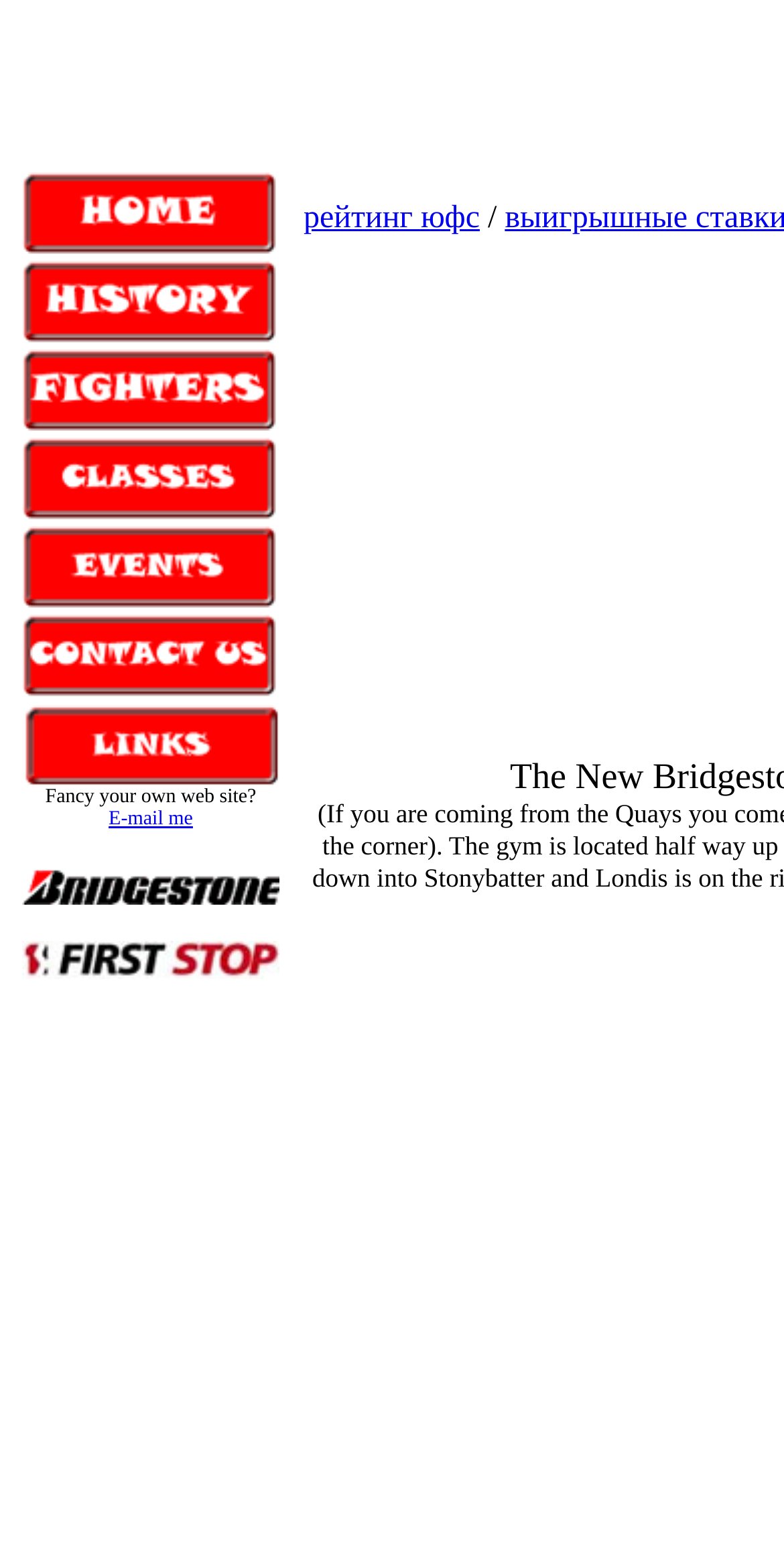What is the layout of the webpage?
Your answer should be a single word or phrase derived from the screenshot.

Table layout